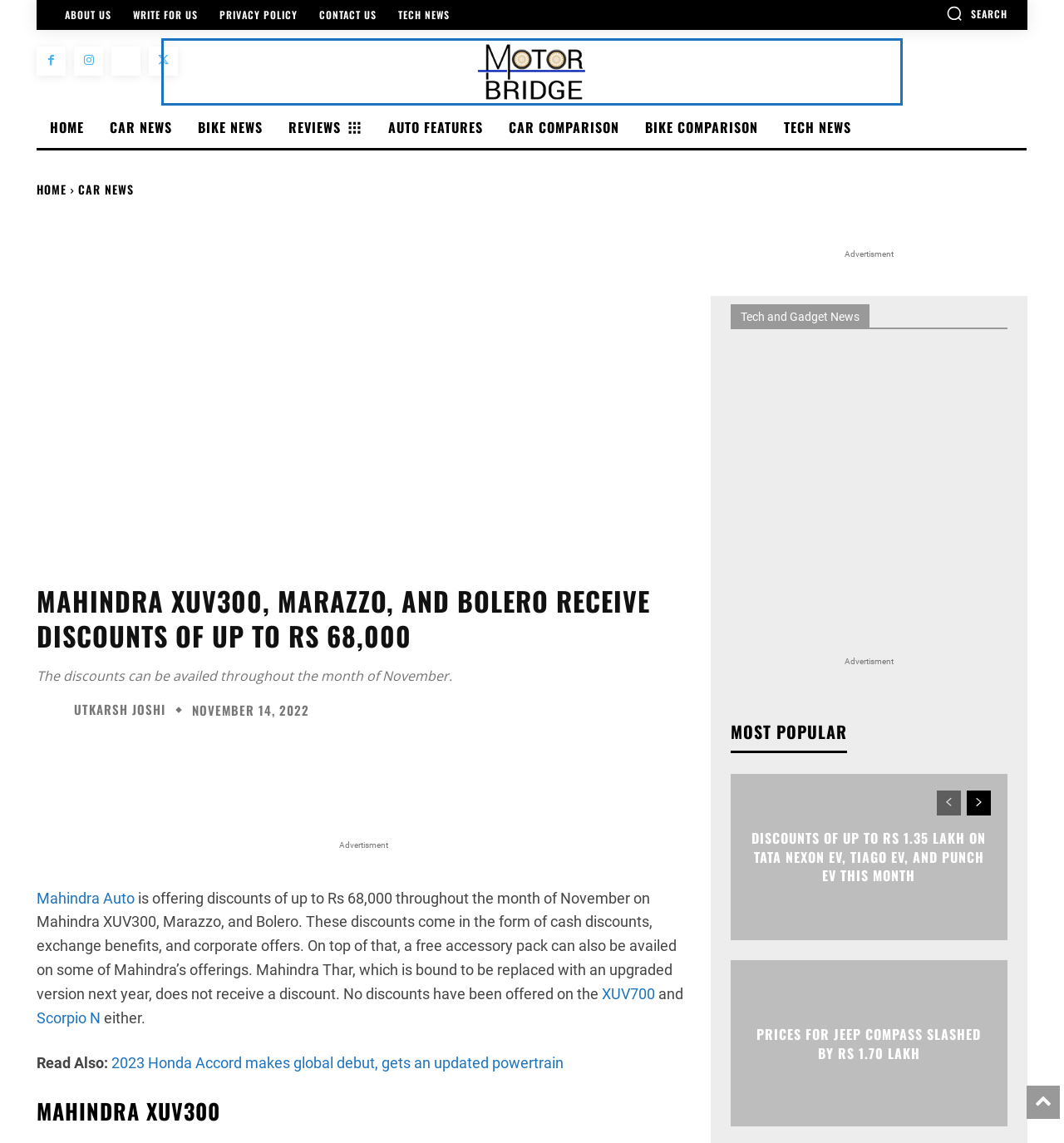Provide a one-word or one-phrase answer to the question:
How many social media sharing options are available?

8